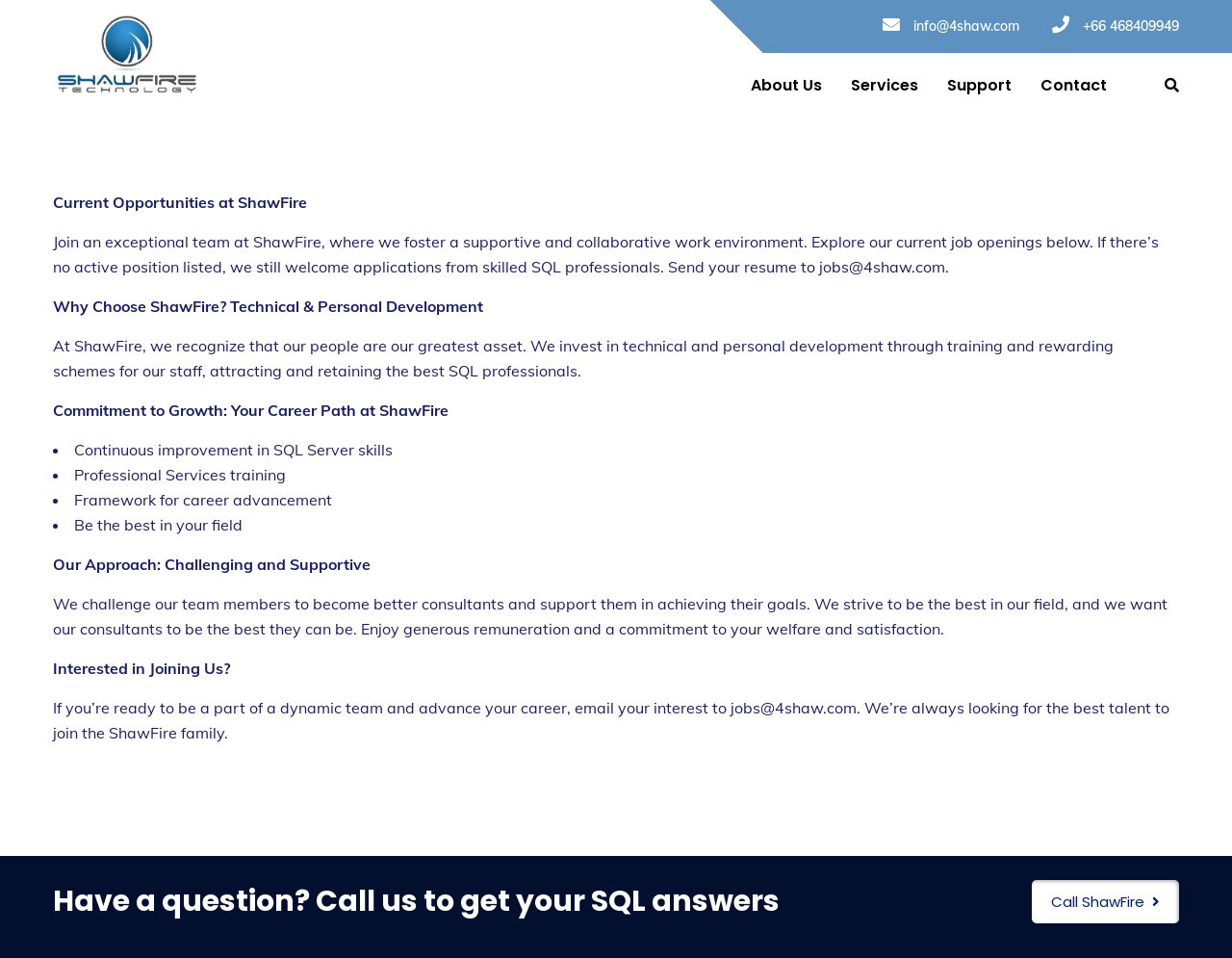Bounding box coordinates are specified in the format (top-left x, top-left y, bottom-right x, bottom-right y). All values are floating point numbers bounded between 0 and 1. Please provide the bounding box coordinate of the region this sentence describes: Contact

[0.833, 0.055, 0.91, 0.122]